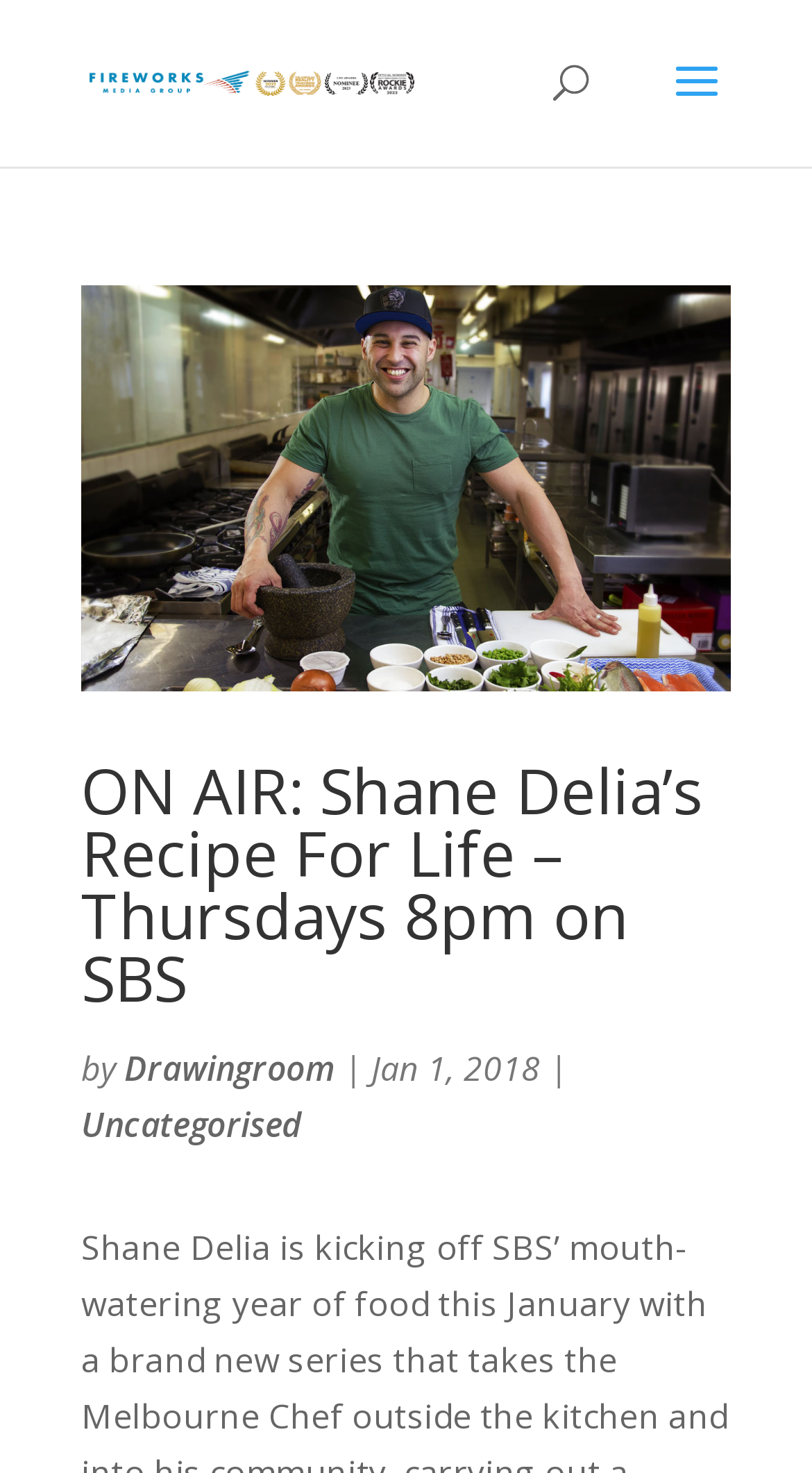Identify the bounding box coordinates for the UI element described by the following text: "alt="Fireworks Media Group"". Provide the coordinates as four float numbers between 0 and 1, in the format [left, top, right, bottom].

[0.111, 0.039, 0.511, 0.07]